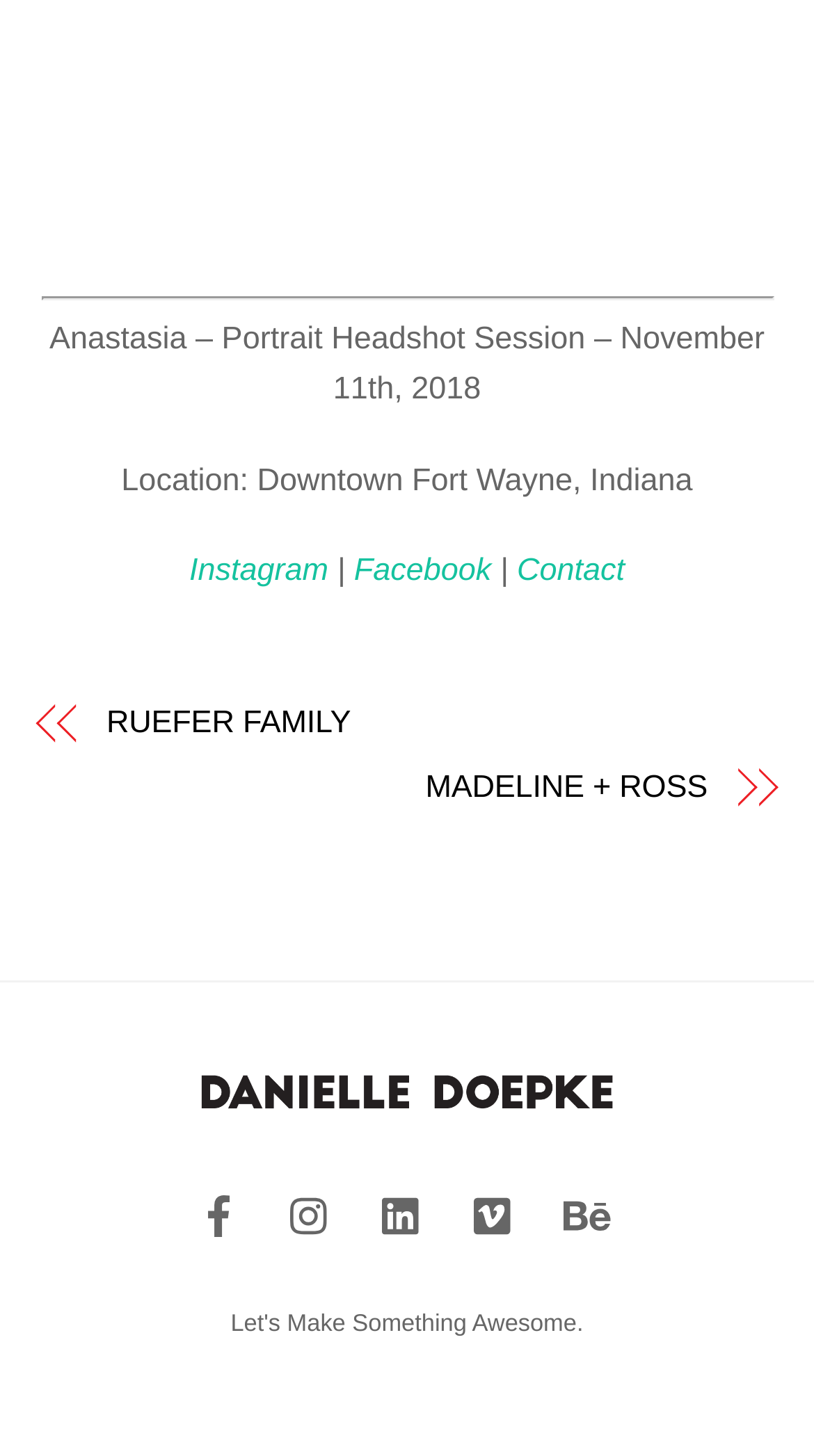What is the photographer's name?
Answer the question based on the image using a single word or a brief phrase.

Danielle Doepke